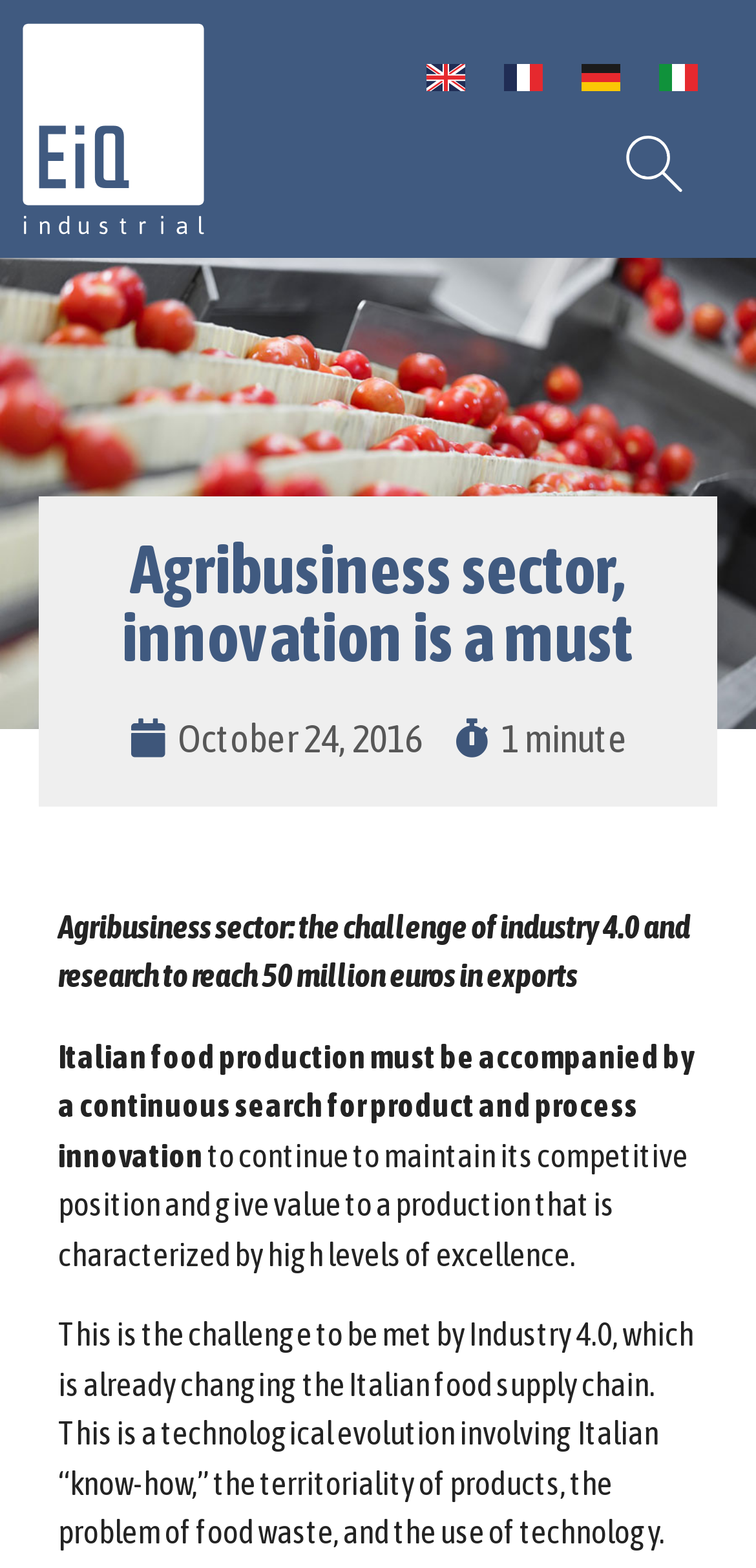Using floating point numbers between 0 and 1, provide the bounding box coordinates in the format (top-left x, top-left y, bottom-right x, bottom-right y). Locate the UI element described here: alt="German"

[0.744, 0.034, 0.846, 0.067]